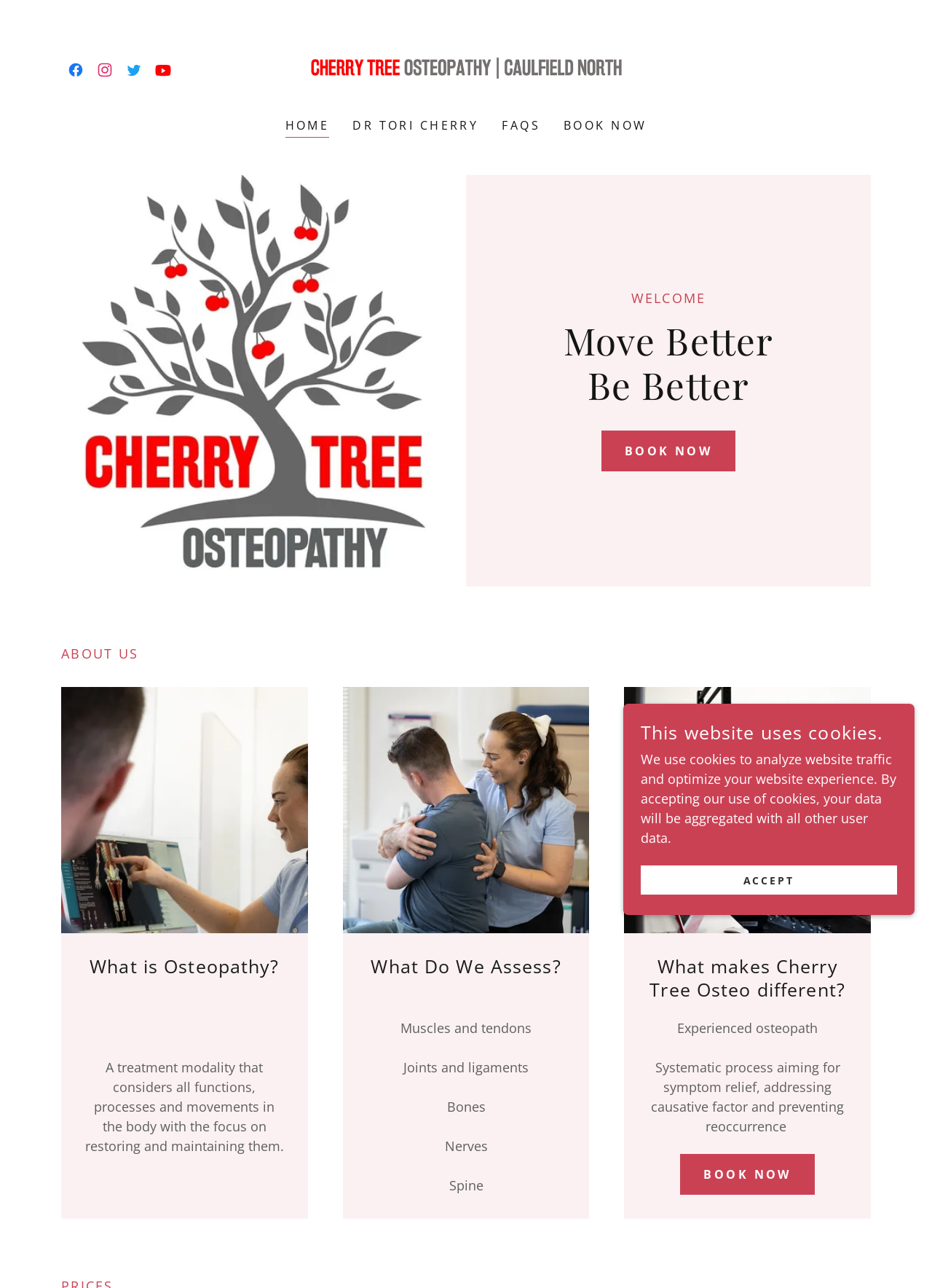Locate the bounding box of the UI element described by: "aria-label="Facebook"" in the given webpage screenshot.

[0.066, 0.043, 0.097, 0.066]